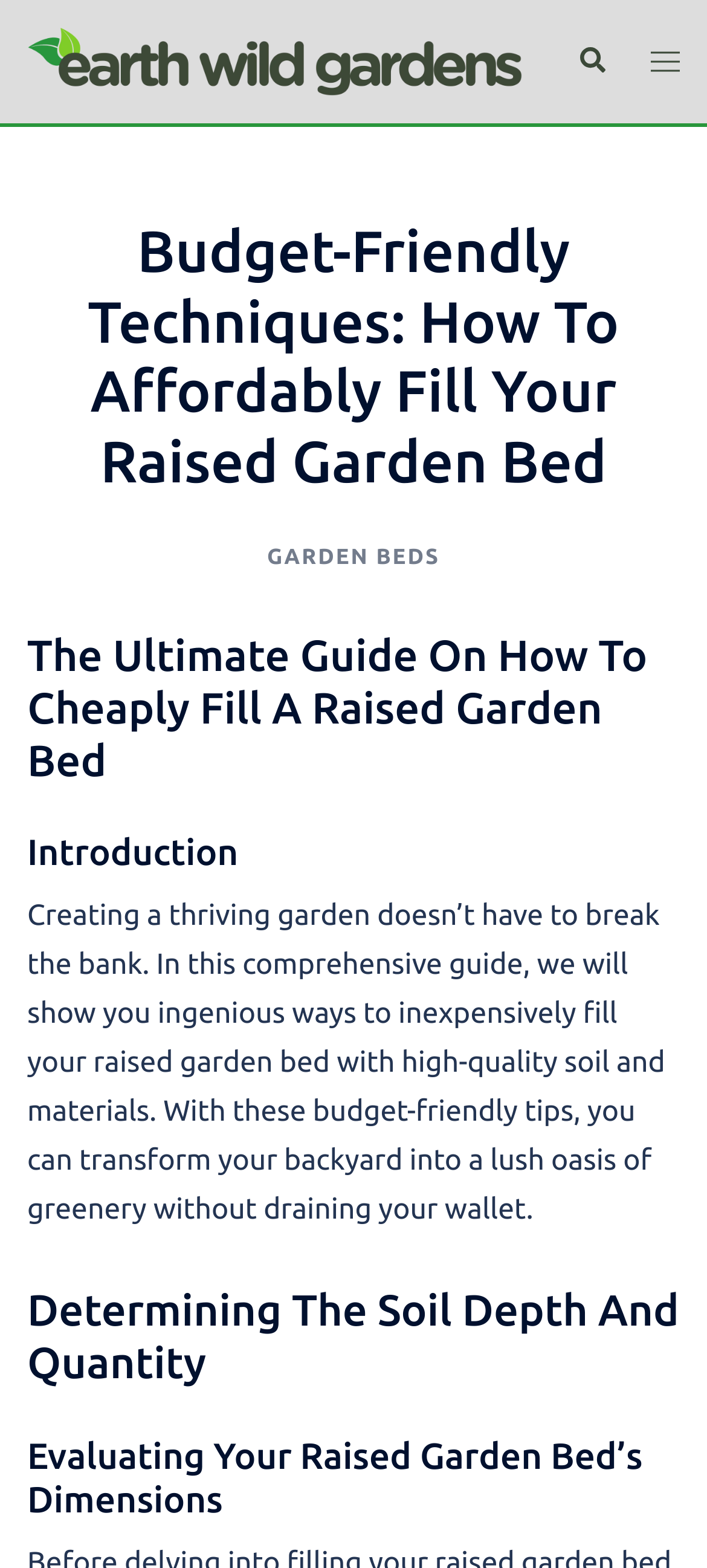Locate the bounding box coordinates for the element described below: "Toggle menu". The coordinates must be four float values between 0 and 1, formatted as [left, top, right, bottom].

[0.921, 0.03, 0.962, 0.049]